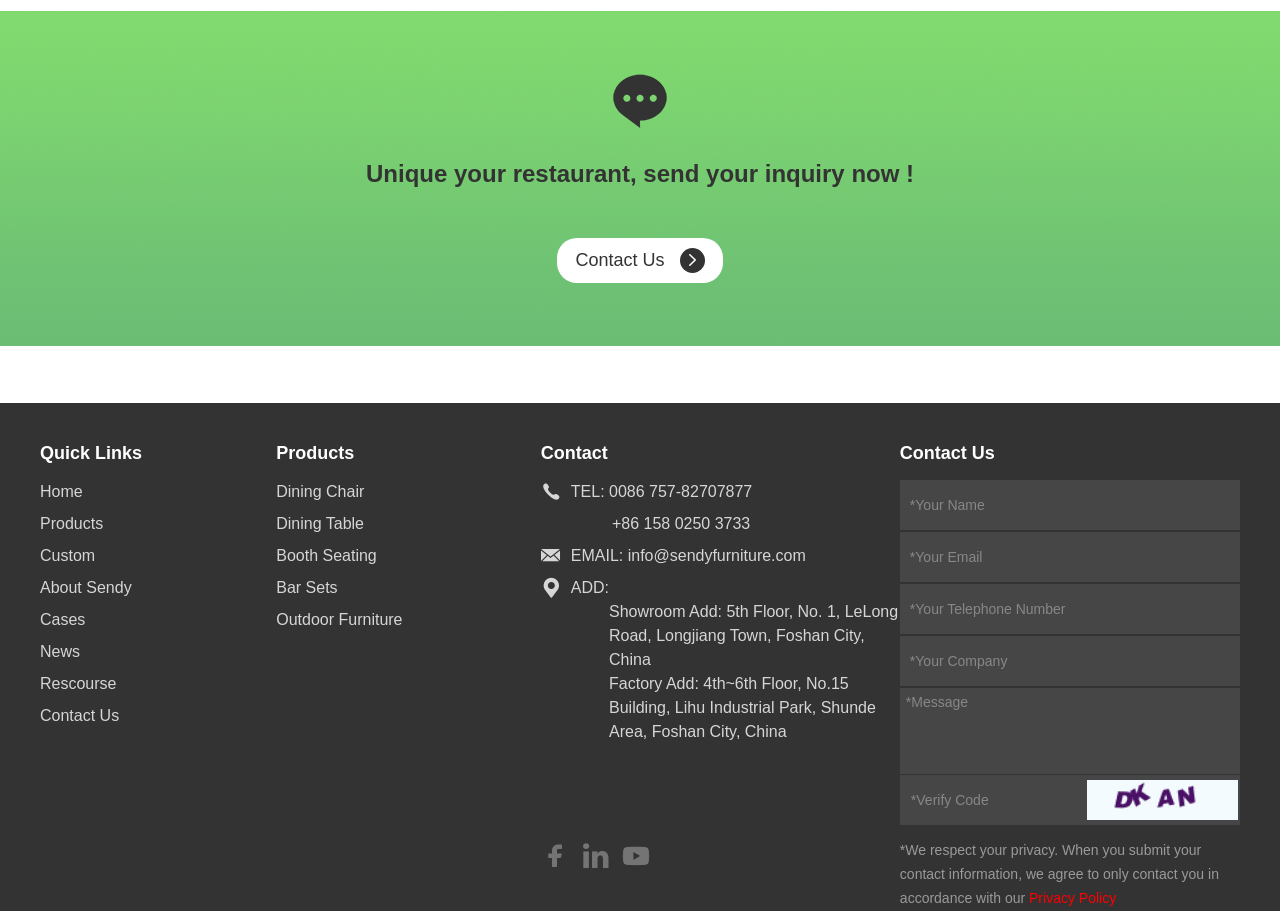Locate the bounding box coordinates of the segment that needs to be clicked to meet this instruction: "Click Sendy".

[0.031, 0.53, 0.065, 0.549]